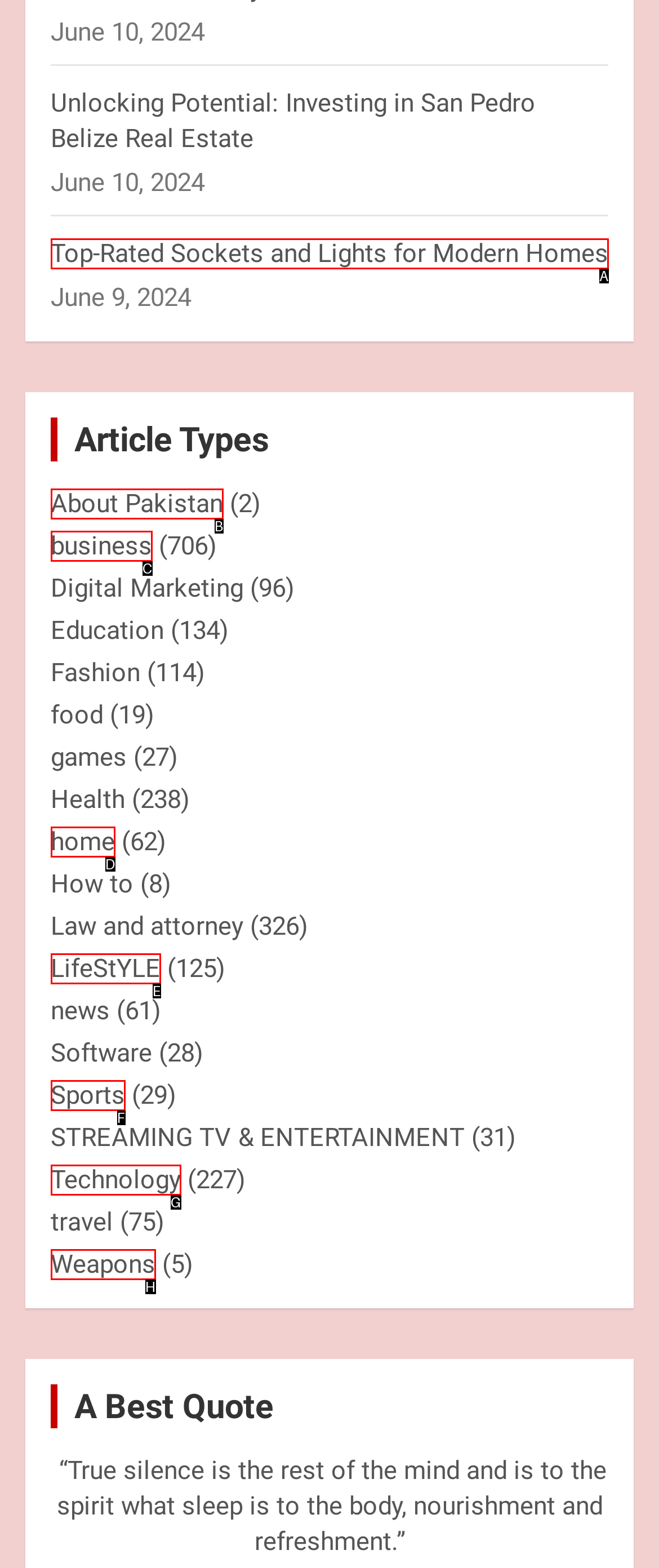Look at the description: About Pakistan
Determine the letter of the matching UI element from the given choices.

B